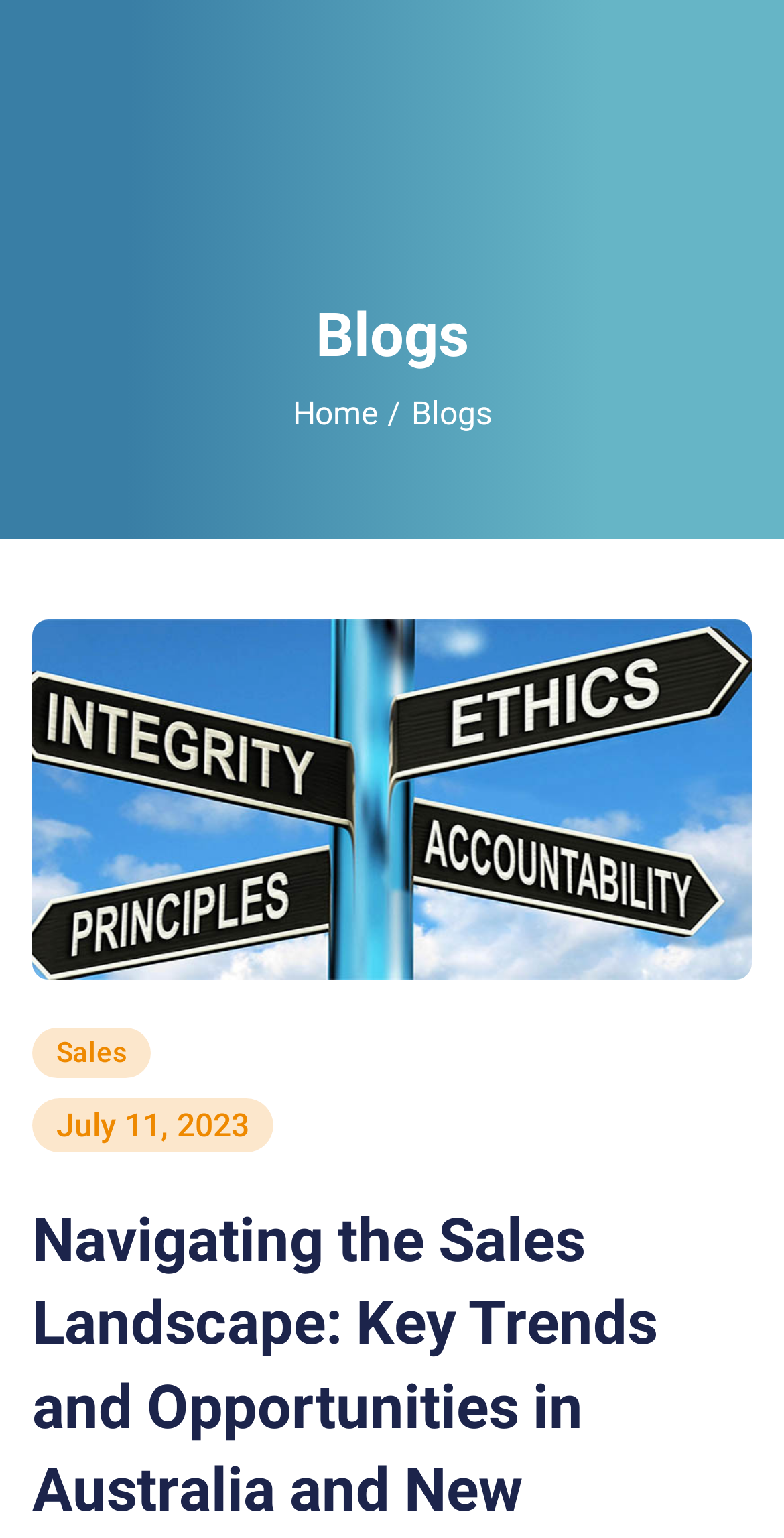Provide a comprehensive caption for the webpage.

The webpage appears to be a blog article focused on sales training, specifically navigating the dynamic world of sales. At the top of the page, there is a heading titled "Blogs" and a navigation breadcrumb section, which includes links to "Home" and "Blogs". 

Below the navigation section, there is a large image related to sales training, taking up most of the width of the page. 

On the left side of the page, there is a link to "Sales" and a static text element displaying the date "July 11, 2023". 

The main content of the webpage is not explicitly described in the provided accessibility tree, but based on the meta description, it likely delves into the importance of adapting sales and leadership training to the evolving market.